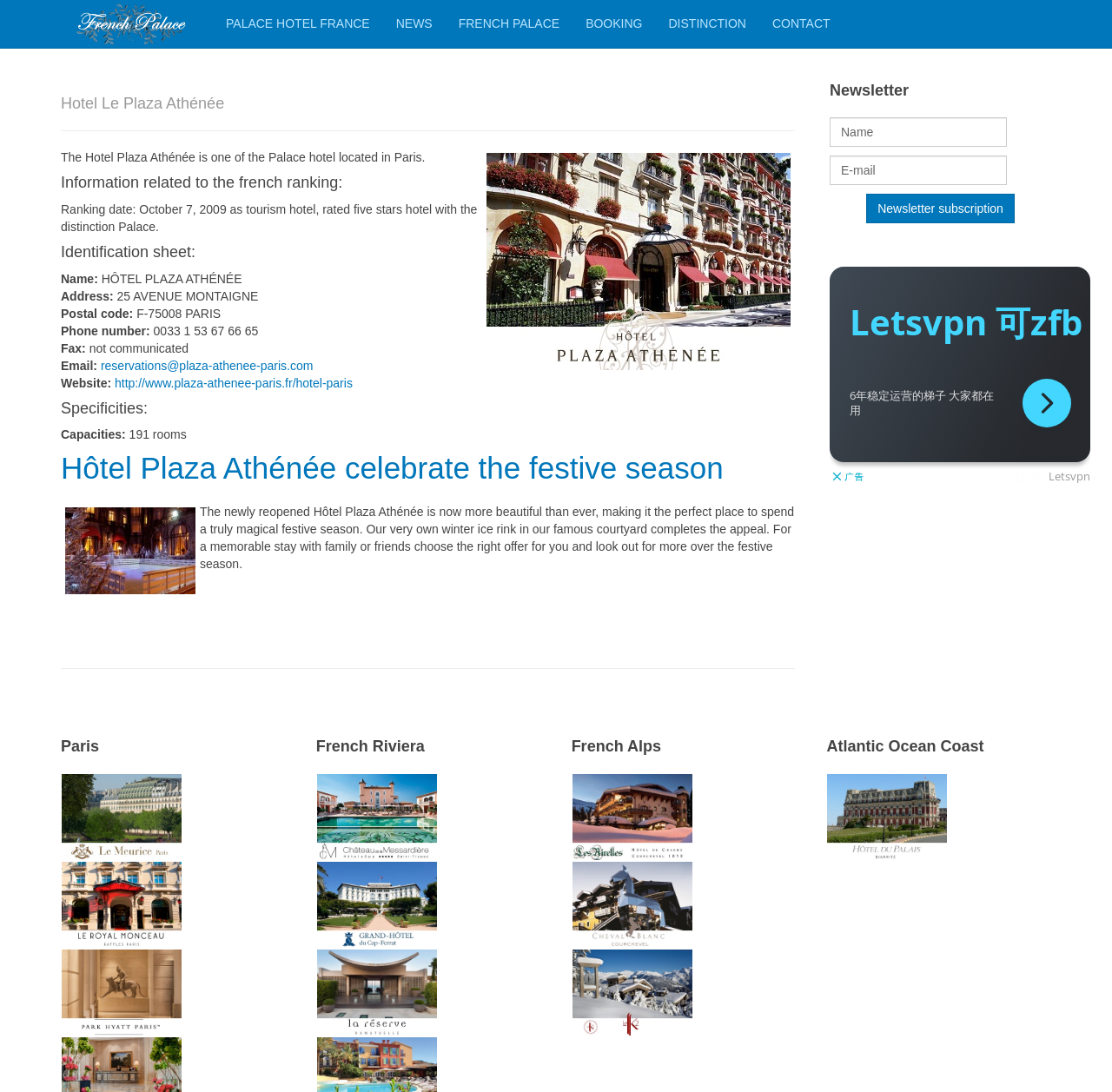Identify the bounding box for the UI element described as: "title="Hotel Palace du Palais"". The coordinates should be four float numbers between 0 and 1, i.e., [left, top, right, bottom].

[0.743, 0.741, 0.853, 0.753]